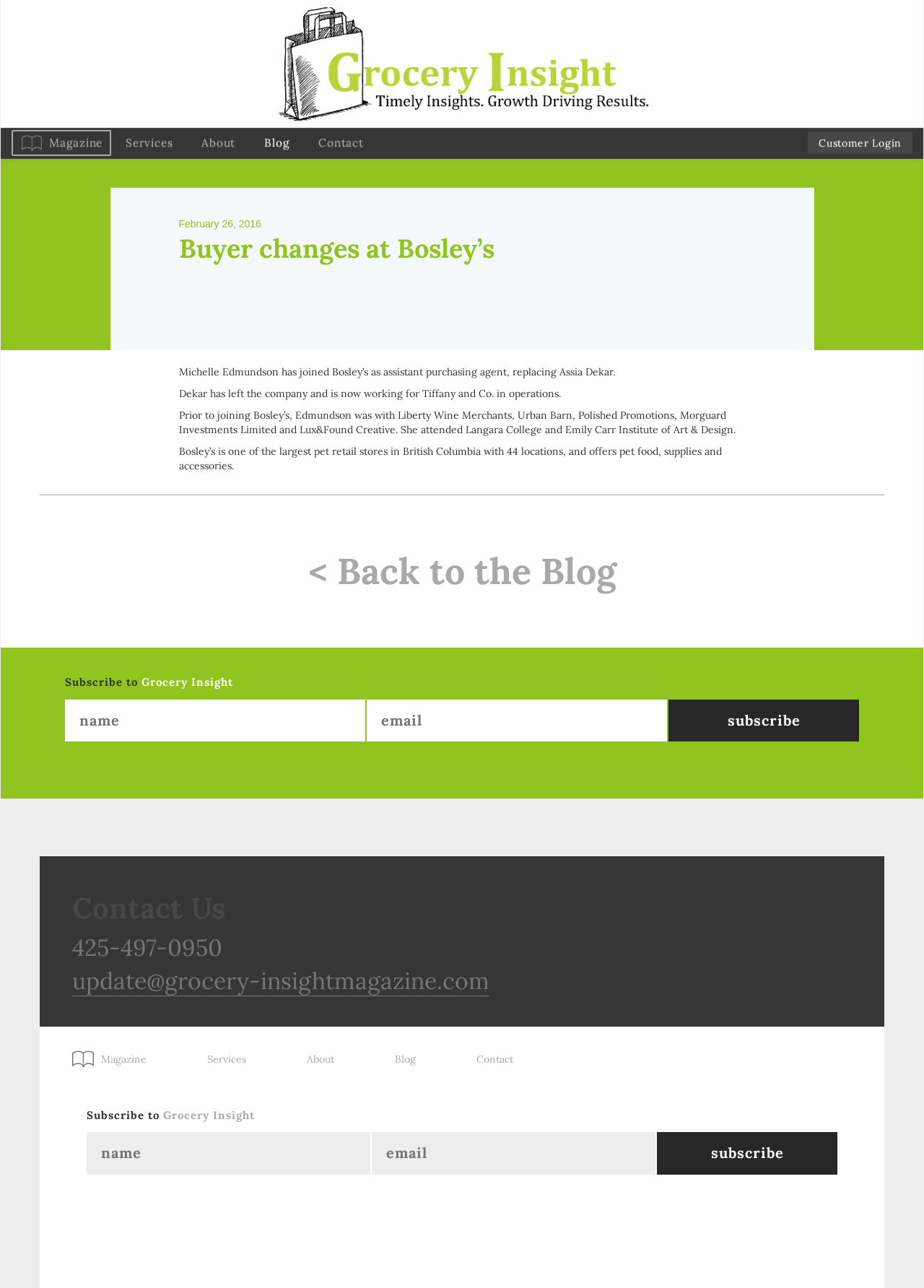Use a single word or phrase to answer the following:
How many locations does Bosley’s have?

44